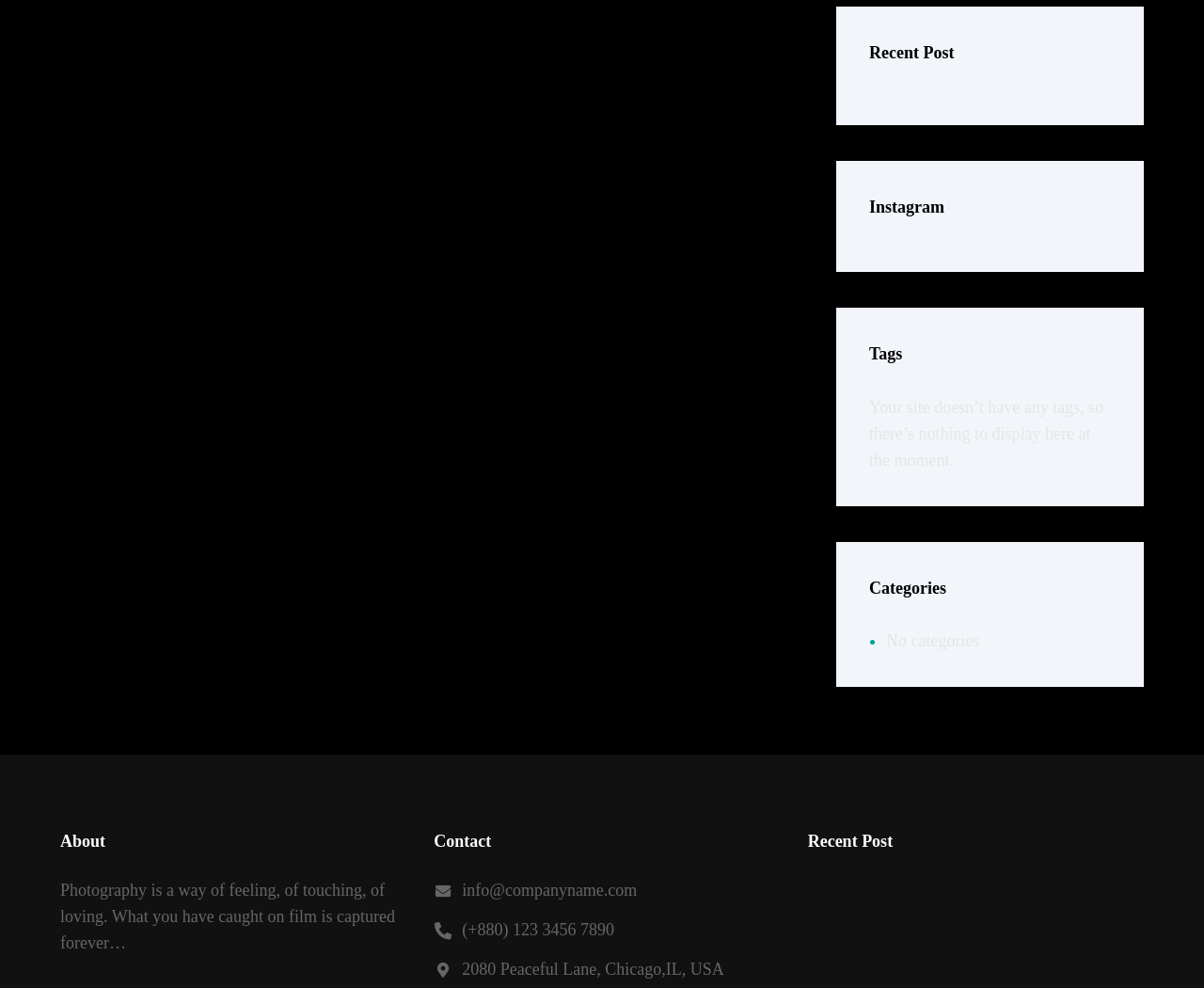Using the details from the image, please elaborate on the following question: What is the phone number for contact?

I looked at the 'Contact' section and found a link with the text '(+880) 123 3456 7890', which is the phone number for contact.